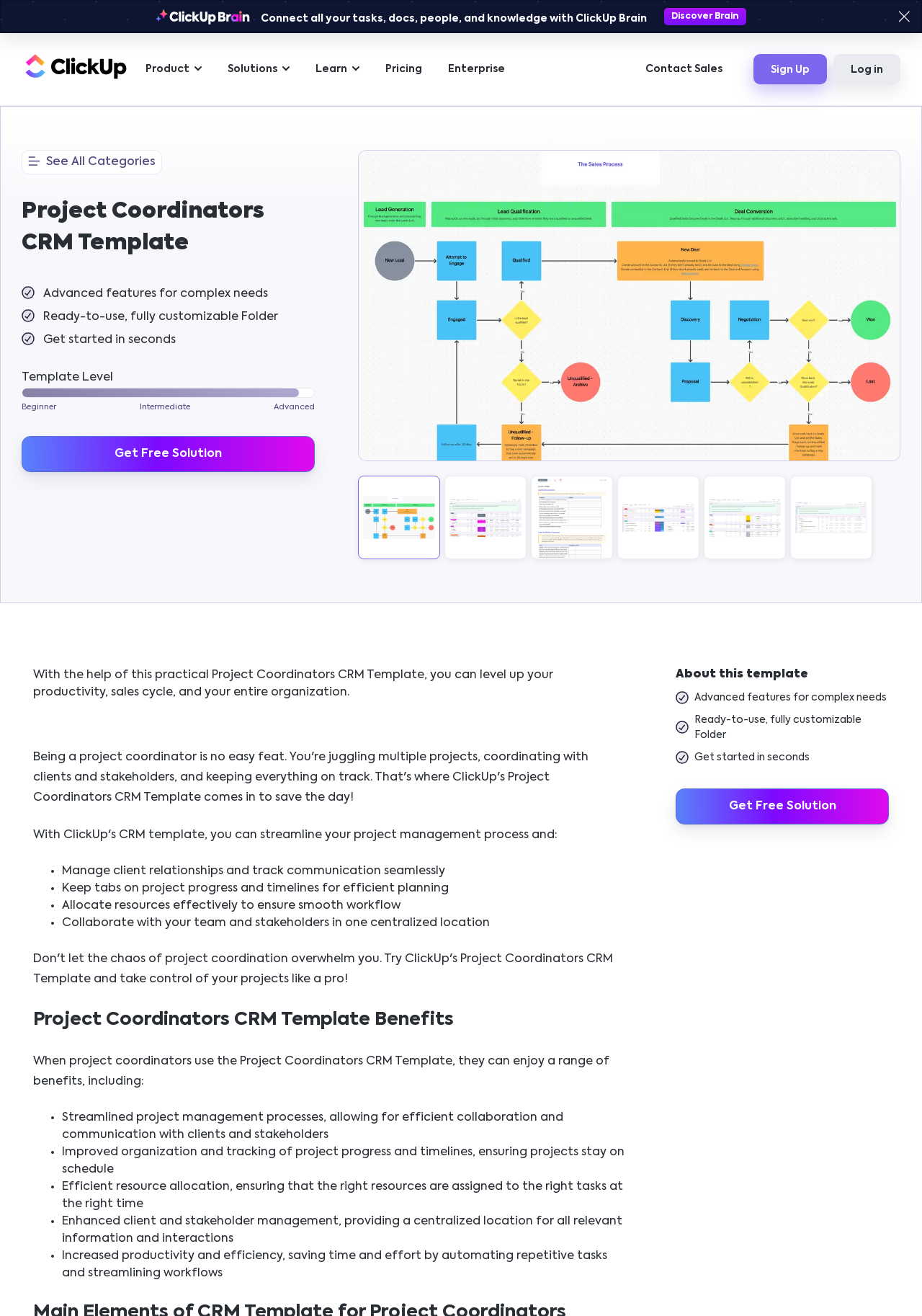How many thumbnails are there?
Please use the image to provide an in-depth answer to the question.

I counted the number of button elements with the text 'thumbnail' followed by a number, and found six of them, which are 'thumbnail 1', 'thumbnail 2', 'thumbnail 3', 'thumbnail 4', 'thumbnail 5', and 'thumbnail 6'.